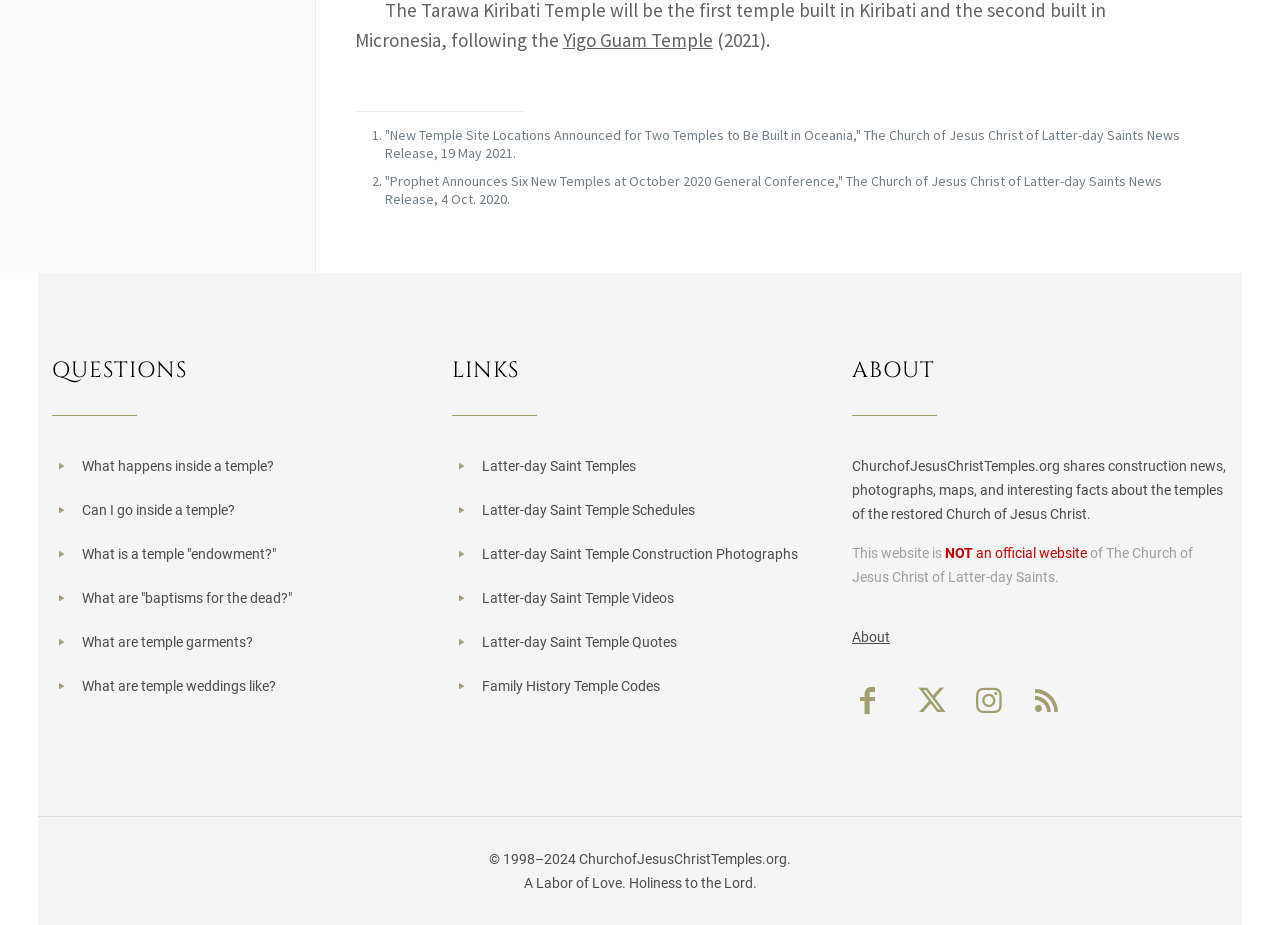Answer the following query concisely with a single word or phrase:
What is the purpose of the website?

Share construction news and photographs